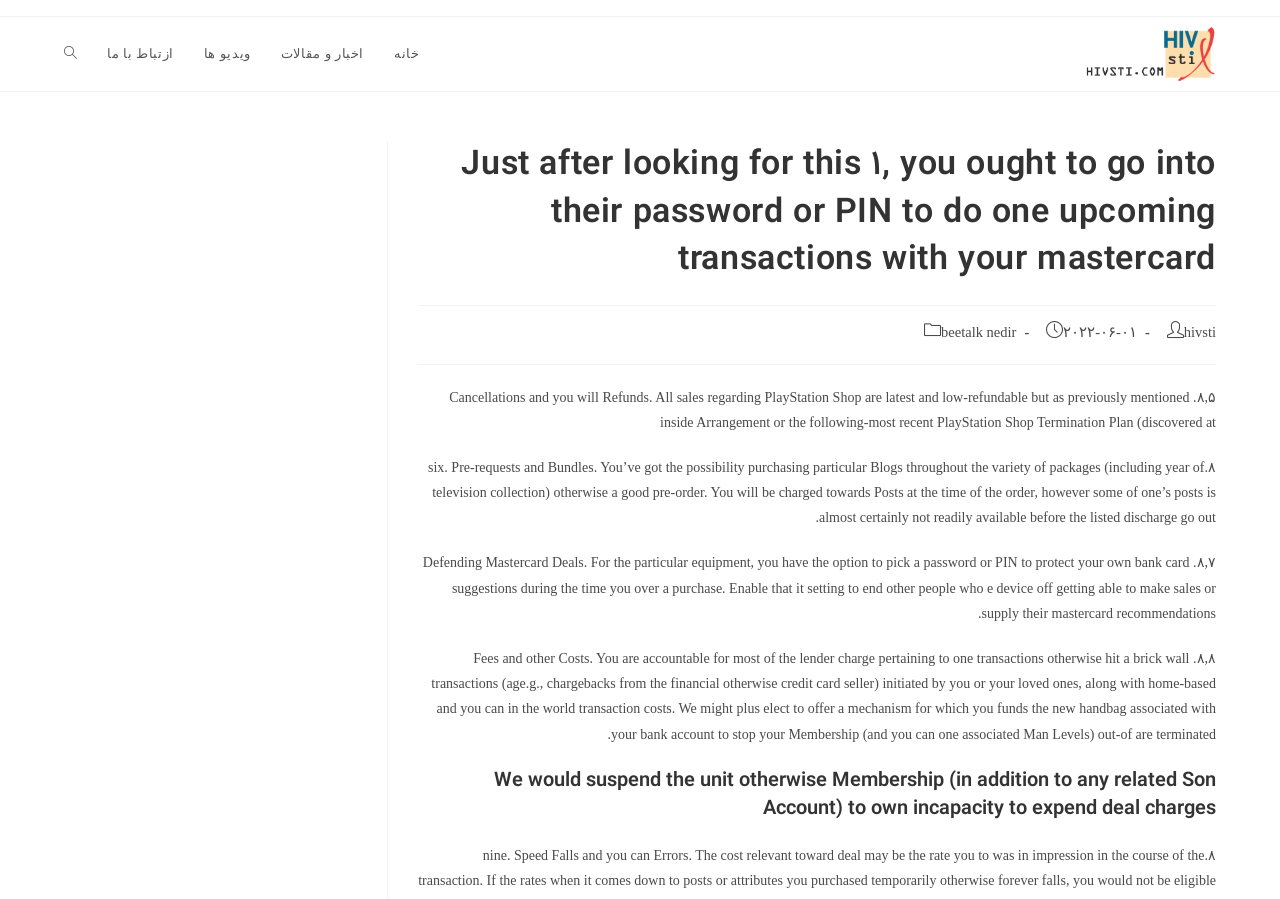What is the author of the post?
Could you give a comprehensive explanation in response to this question?

I found the answer by looking at the post author section, where it says 'Post author:' and then the author name 'hivsti' is mentioned.